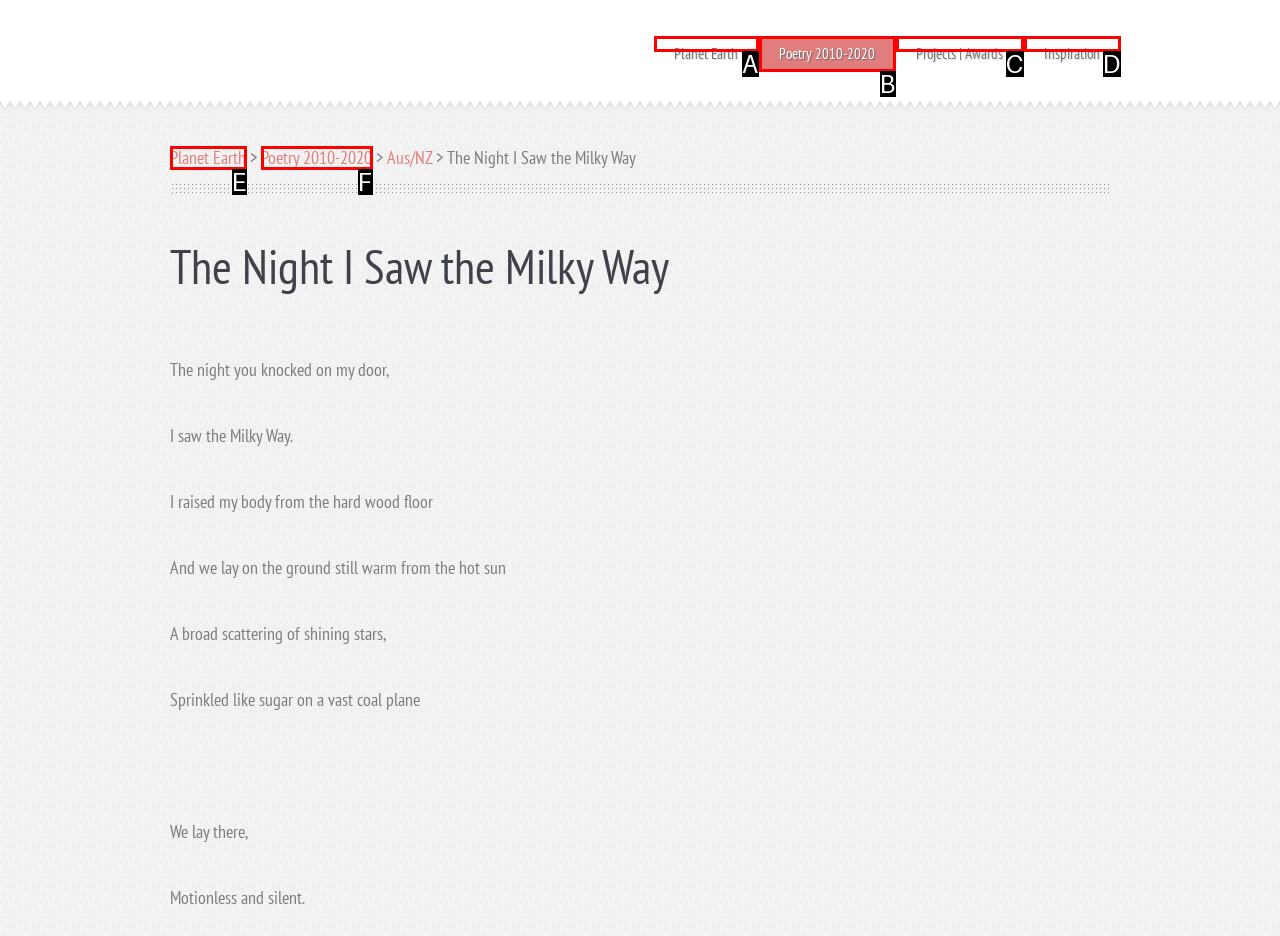Choose the HTML element that matches the description: Poetry 2010-2020
Reply with the letter of the correct option from the given choices.

B